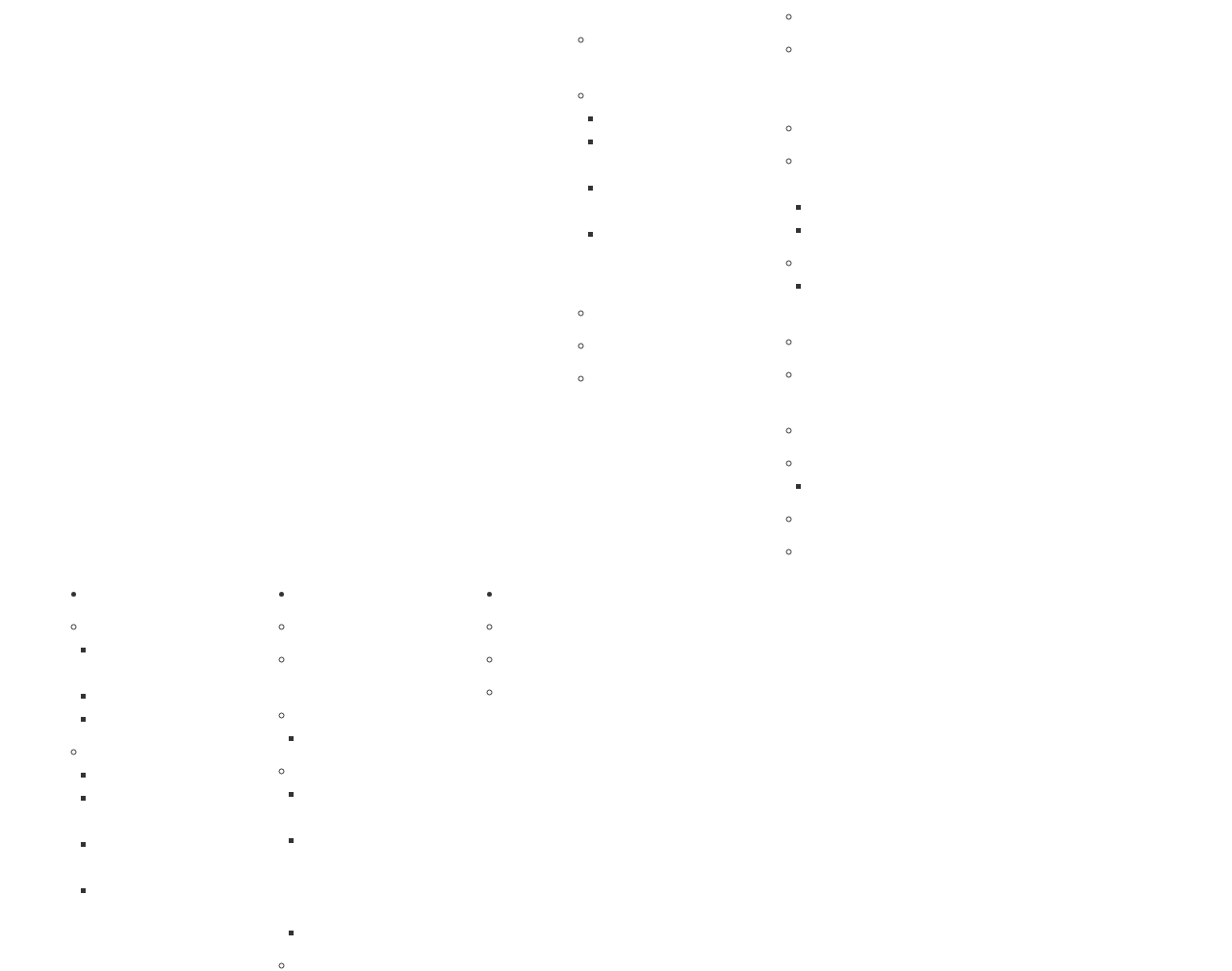Please determine the bounding box coordinates of the clickable area required to carry out the following instruction: "Explore Modules & Courses". The coordinates must be four float numbers between 0 and 1, represented as [left, top, right, bottom].

[0.651, 0.008, 0.76, 0.025]